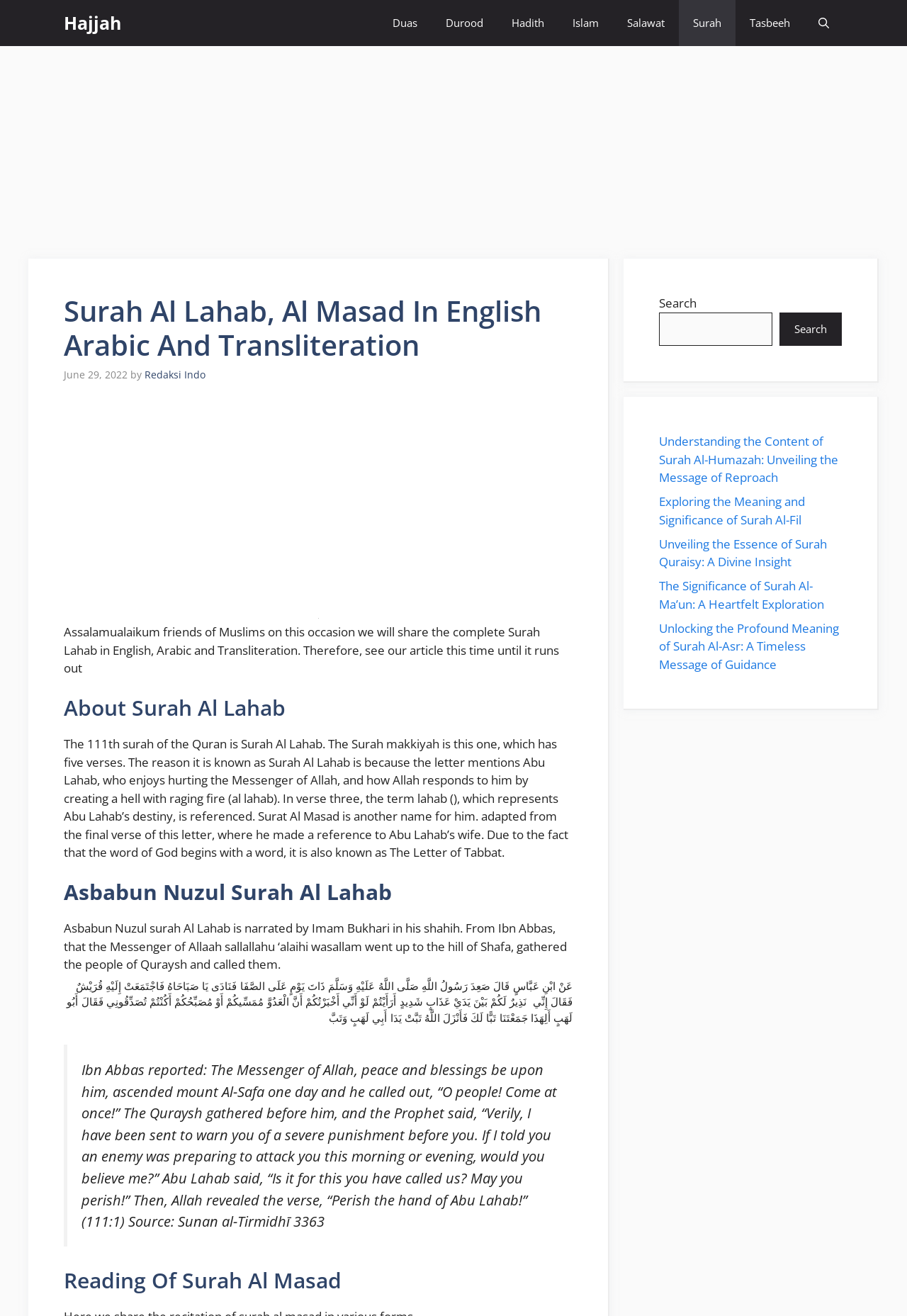Determine the coordinates of the bounding box for the clickable area needed to execute this instruction: "Click the 'Hajjah' link".

[0.07, 0.0, 0.134, 0.035]